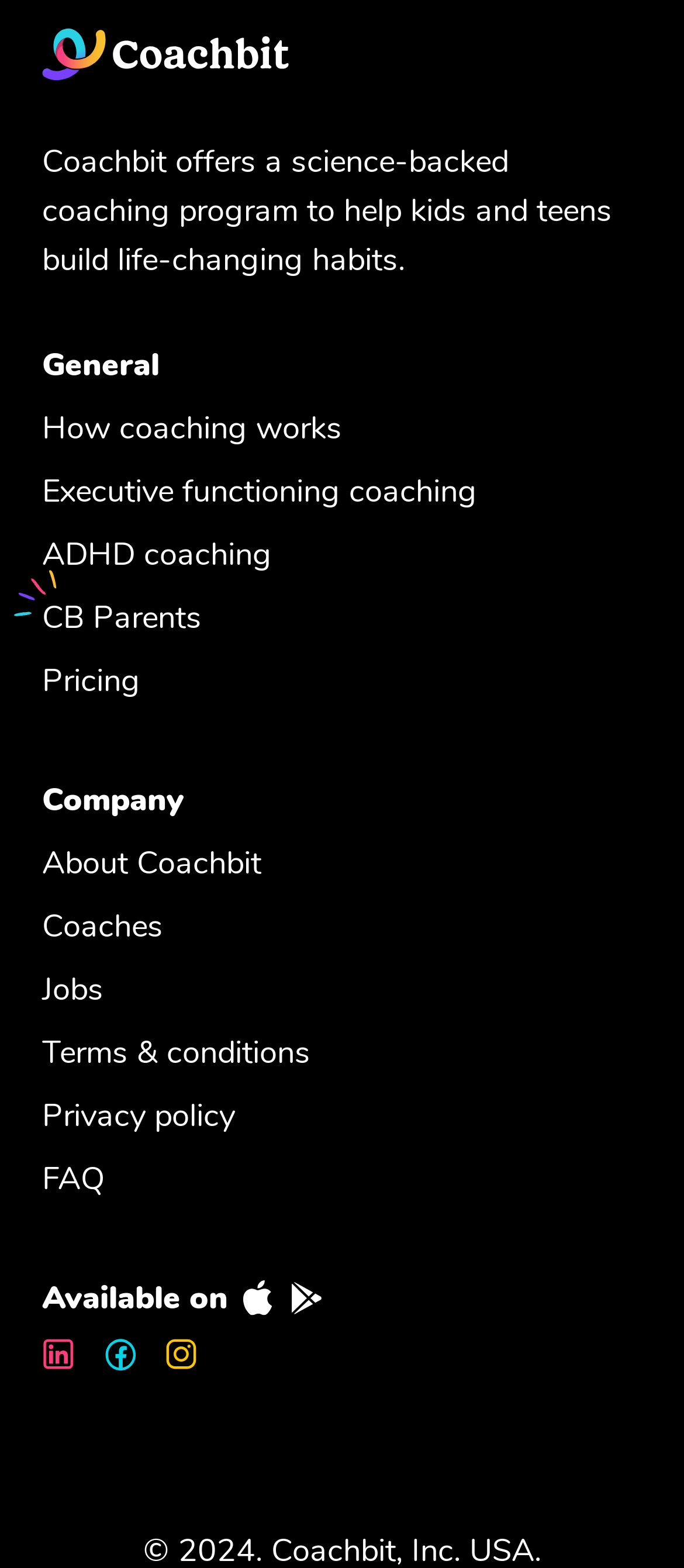Could you find the bounding box coordinates of the clickable area to complete this instruction: "Visit the Facebook page"?

[0.151, 0.852, 0.2, 0.875]